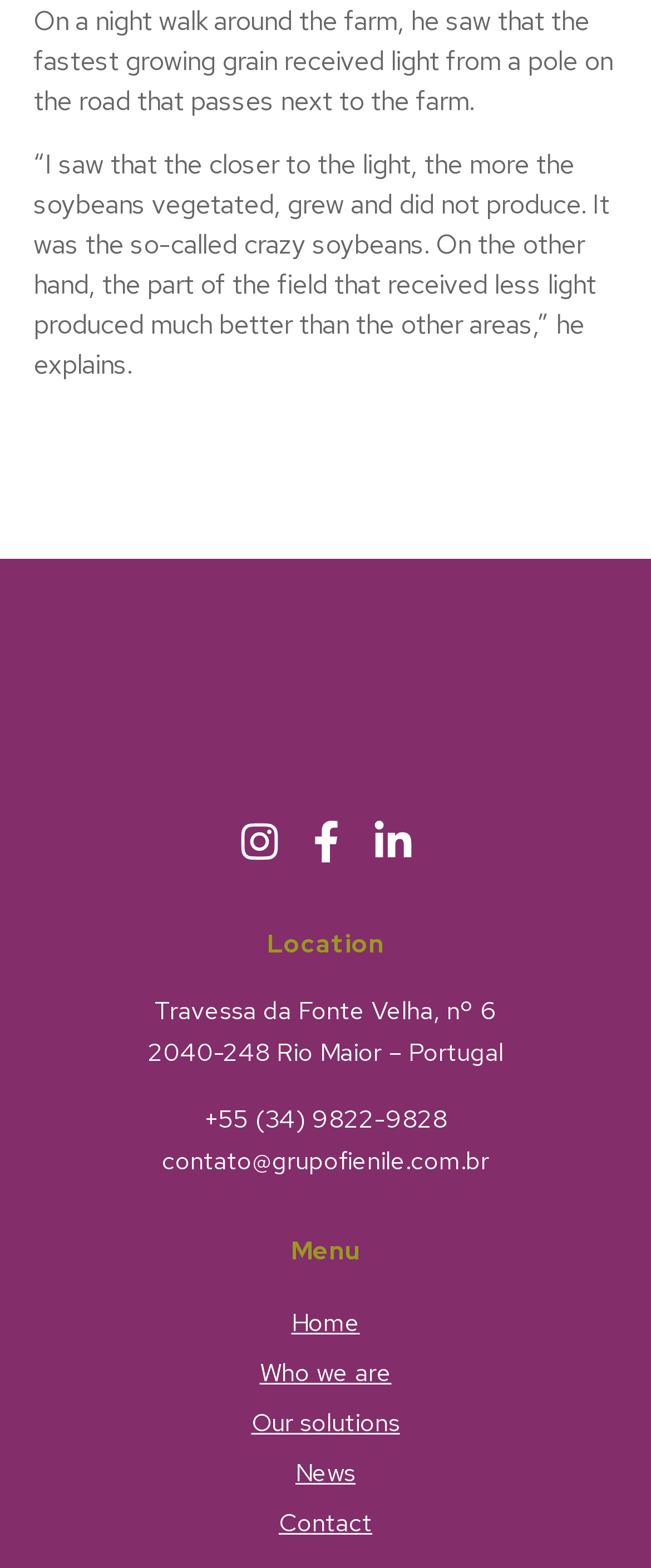Use one word or a short phrase to answer the question provided: 
What is the email address of the company?

contato@grupofienile.com.br